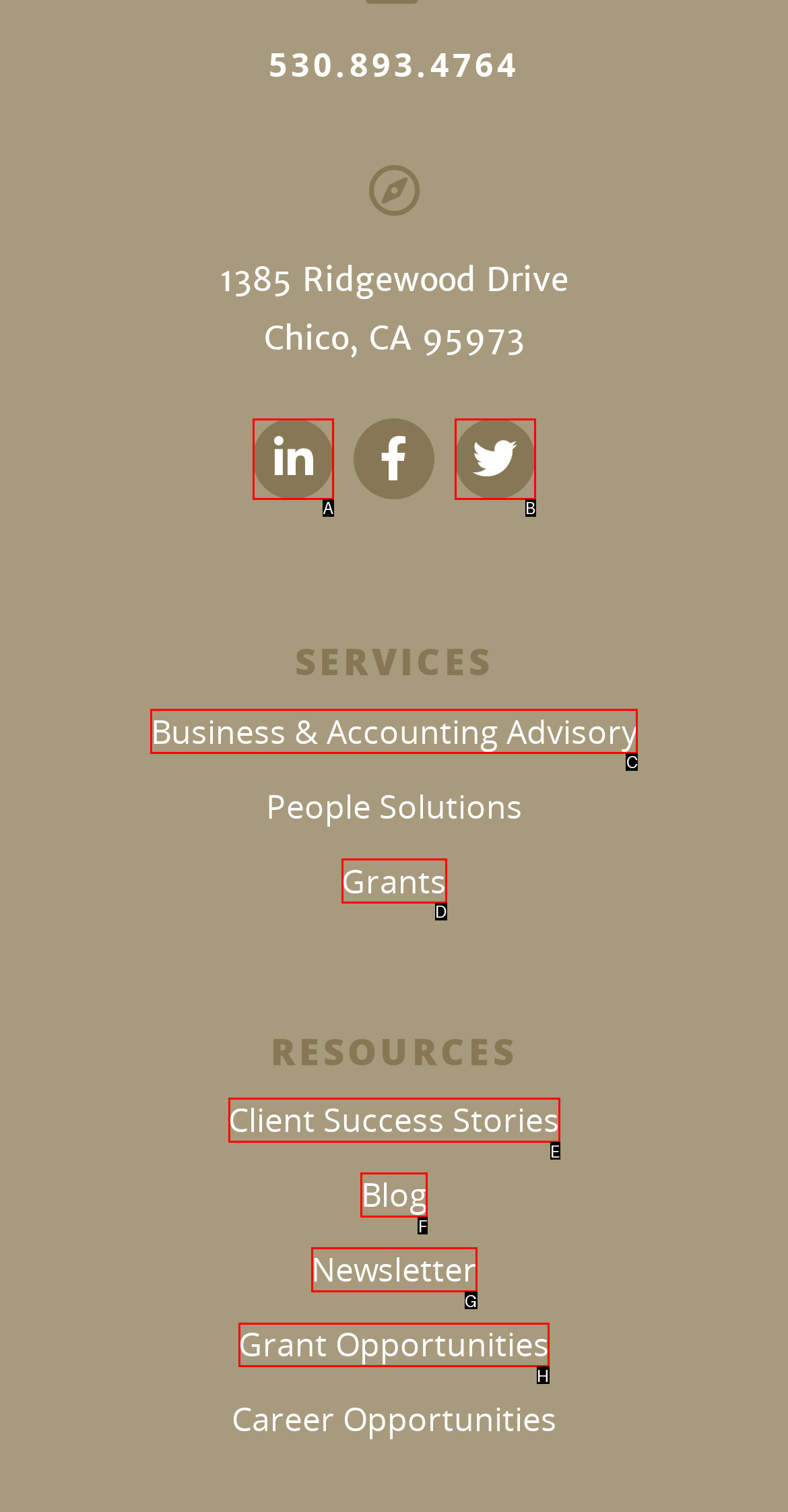Identify the letter of the option to click in order to Check out Grant Opportunities. Answer with the letter directly.

H